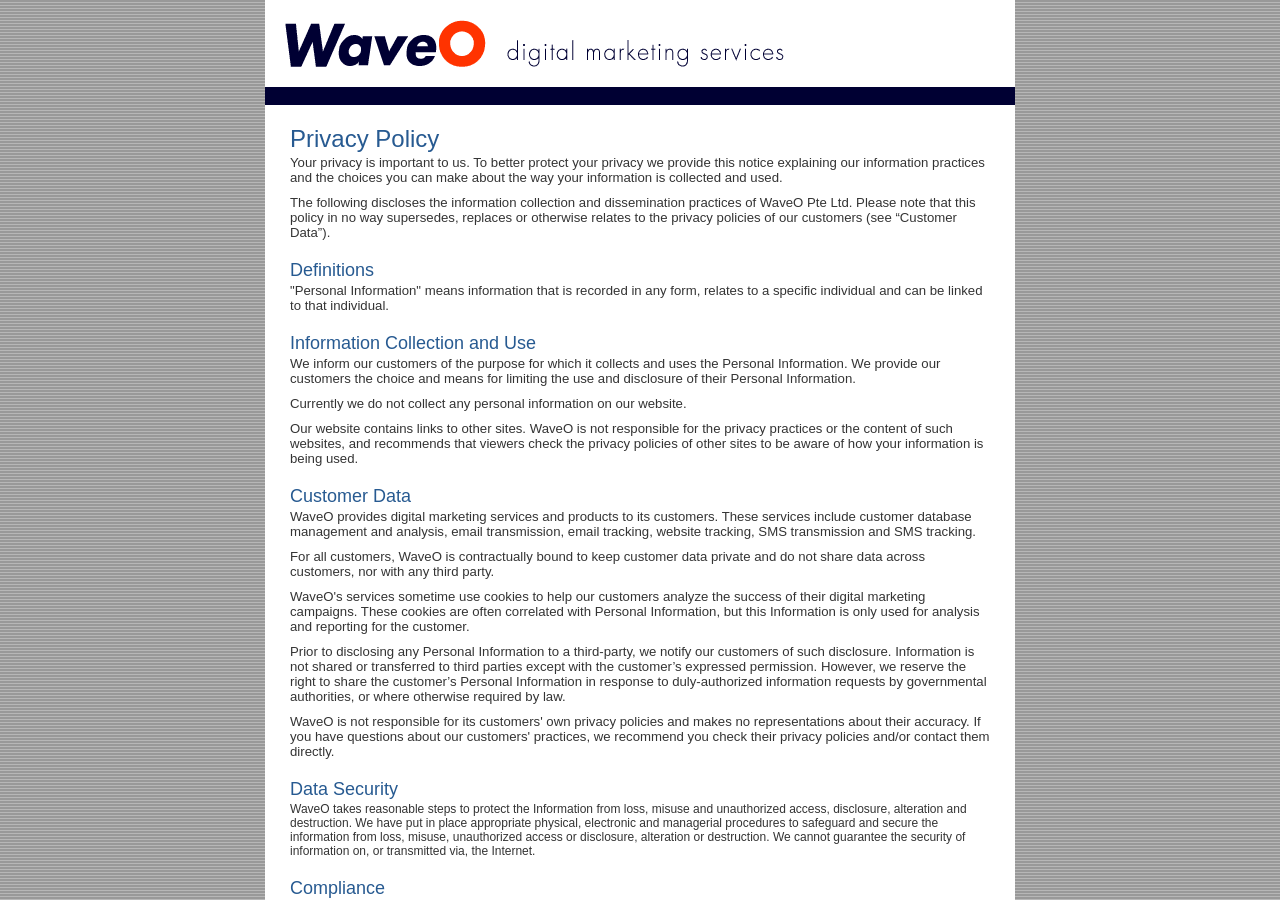What type of information is collected by WaveO?
Refer to the image and provide a detailed answer to the question.

According to the policy, currently WaveO does not collect any personal information on its website, as stated in the section 'Information Collection and Use'.